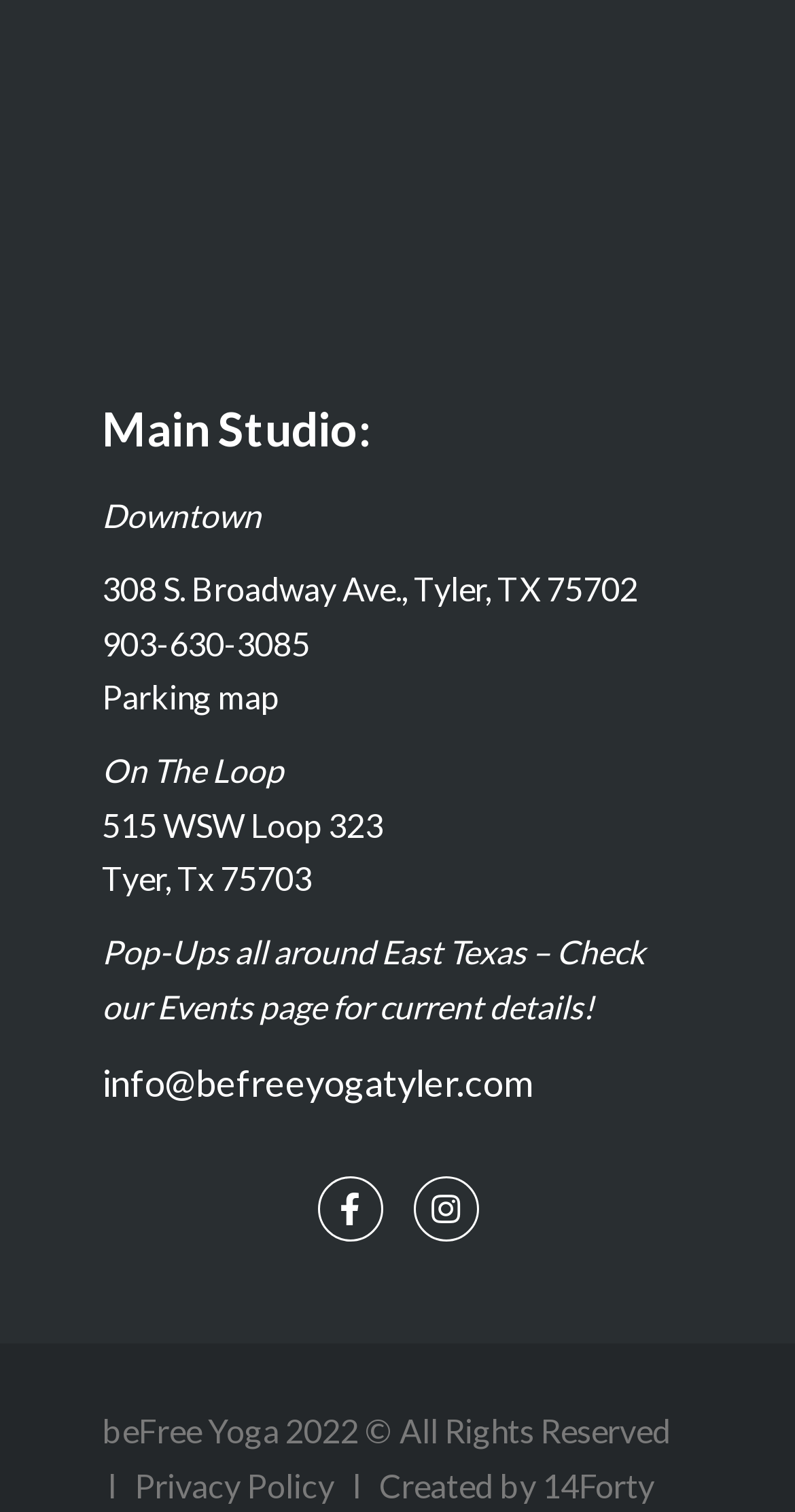Using details from the image, please answer the following question comprehensively:
What is the phone number of the Downtown studio?

I found the phone number by looking at the static text elements under the 'Main Studio:' heading, which indicates the contact information of the studio. The phone number is specified as '903-630-3085'.